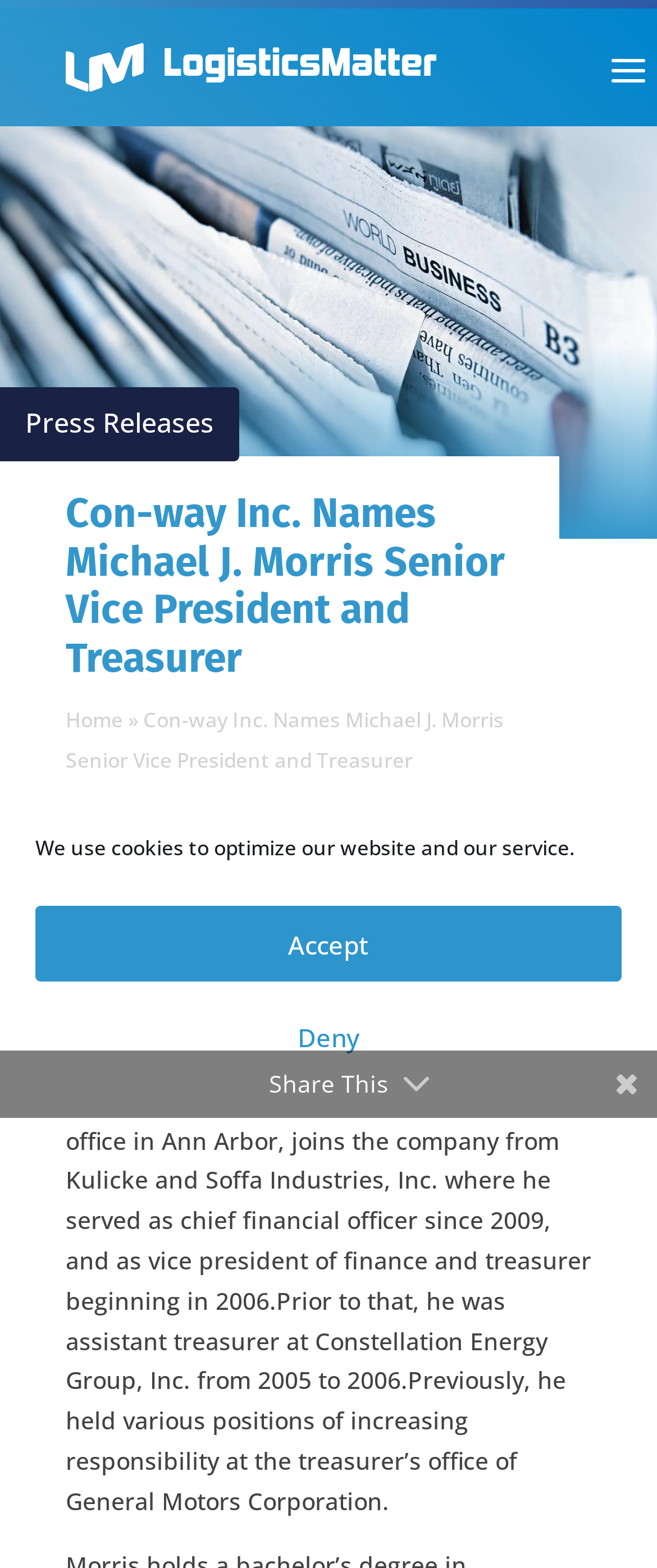Answer the question with a single word or phrase: 
What was Michael J. Morris's previous role?

Chief Financial Officer